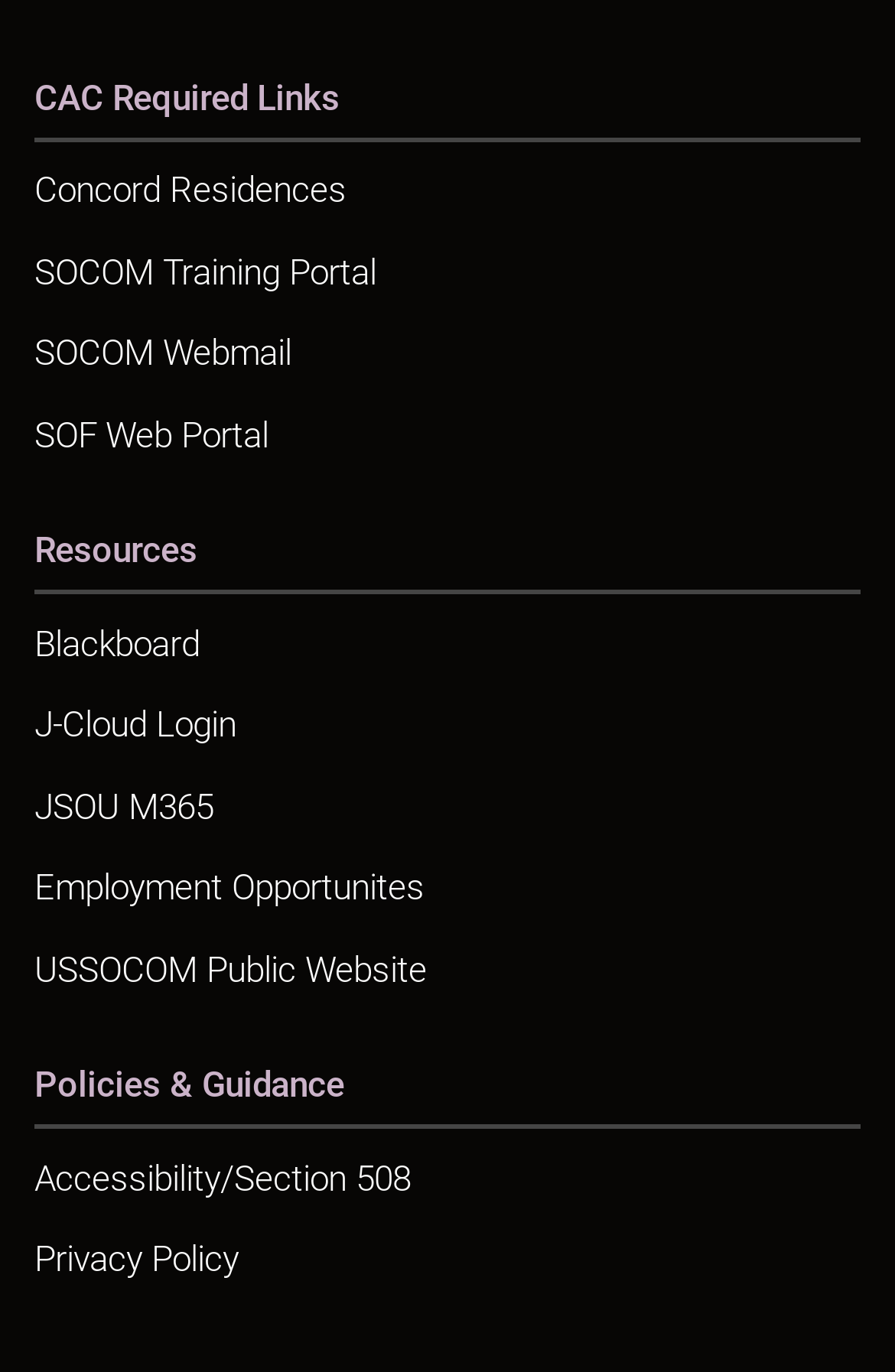Extract the bounding box coordinates of the UI element described by: "Employment Opportunites". The coordinates should include four float numbers ranging from 0 to 1, e.g., [left, top, right, bottom].

[0.038, 0.579, 0.962, 0.638]